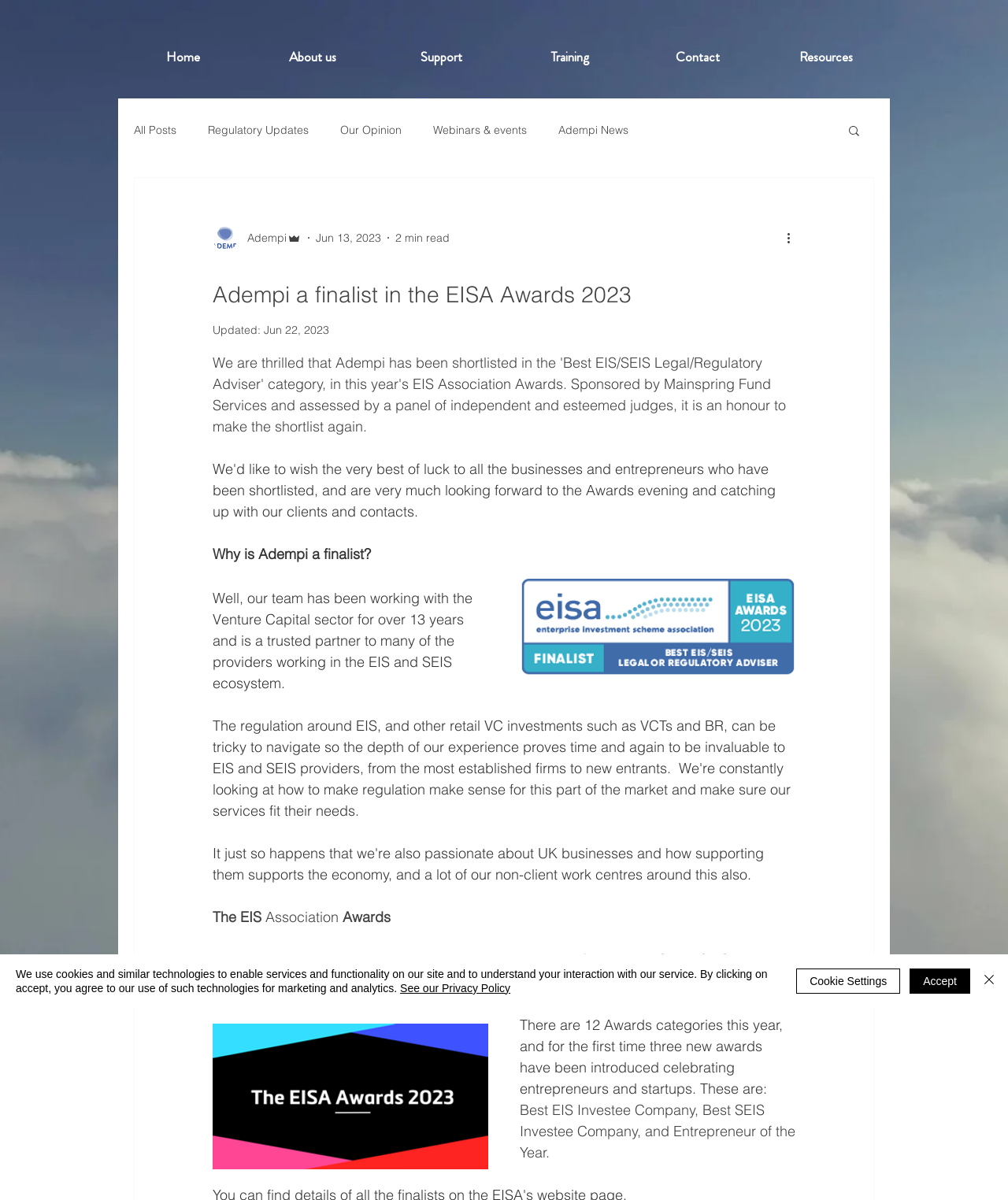What is the date of the article?
Examine the screenshot and reply with a single word or phrase.

Jun 13, 2023